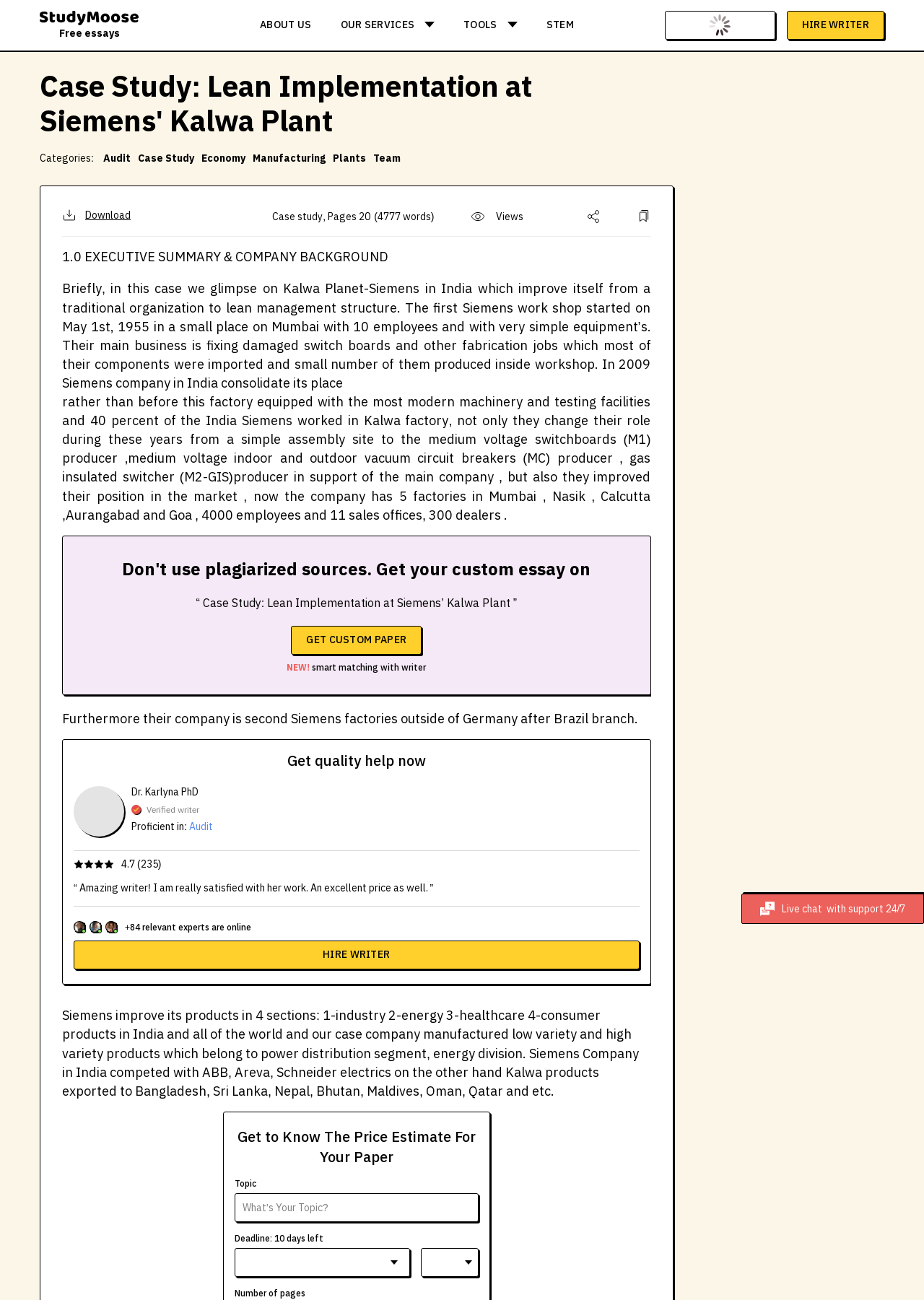What is the location of Kalwa Plant?
Please provide a comprehensive answer based on the information in the image.

The location of Kalwa Plant is India, as mentioned in the text 'Kalwa Planet-Siemens in India which improve itself from a traditional organization to lean management structure'.